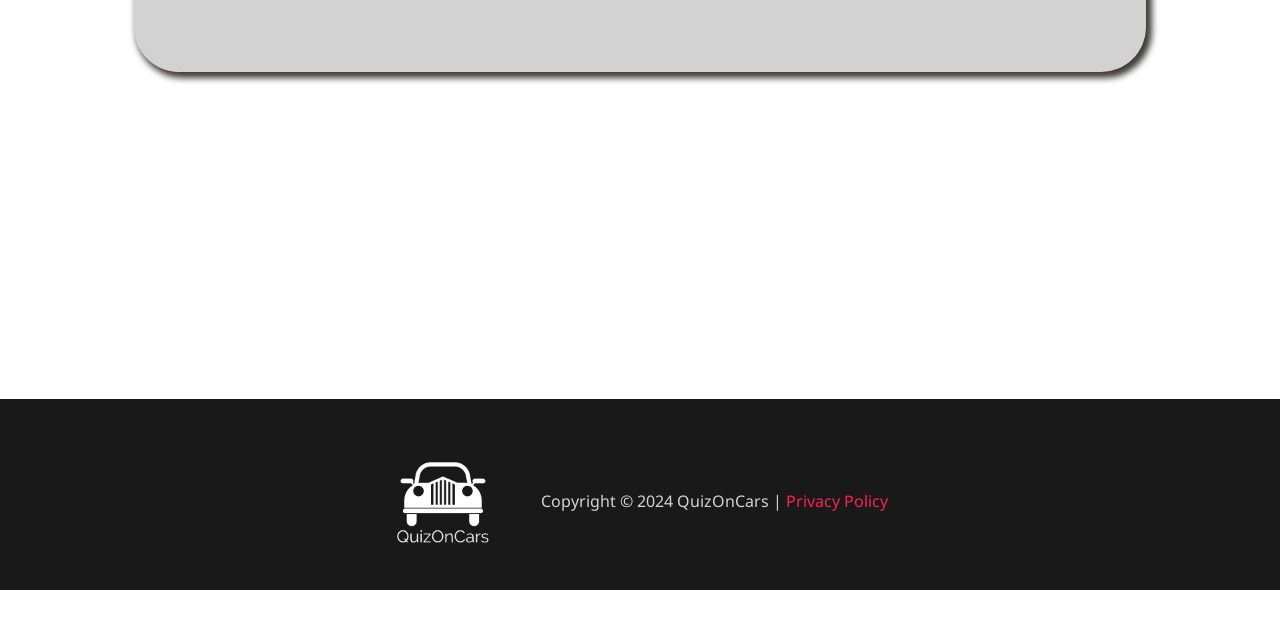Find and provide the bounding box coordinates for the UI element described here: "Privacy Policy". The coordinates should be given as four float numbers between 0 and 1: [left, top, right, bottom].

[0.614, 0.765, 0.693, 0.799]